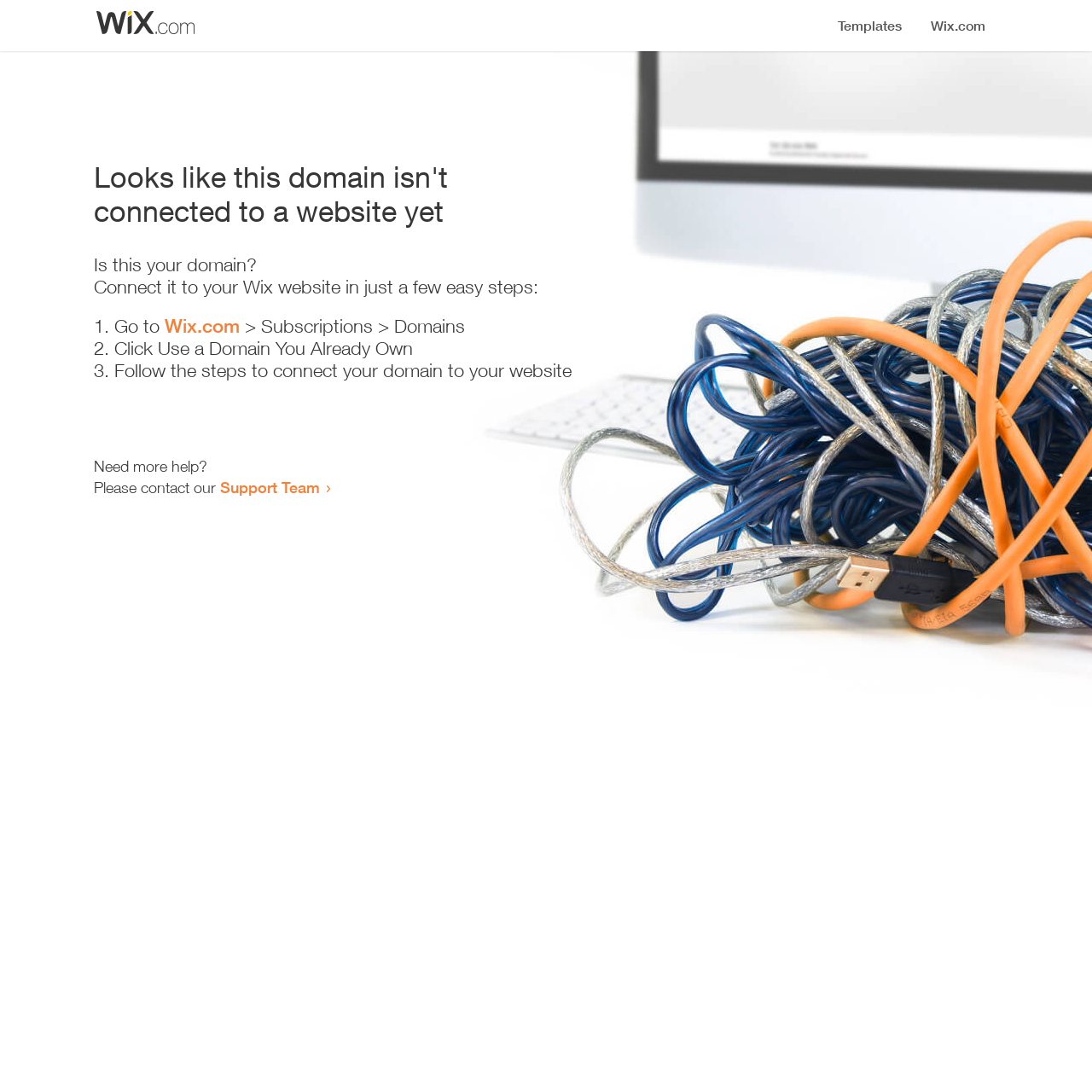Where can I get more help?
Please respond to the question with a detailed and thorough explanation.

If I need more help, I can contact the Support Team, as indicated by the link 'Support Team' at the bottom of the page.